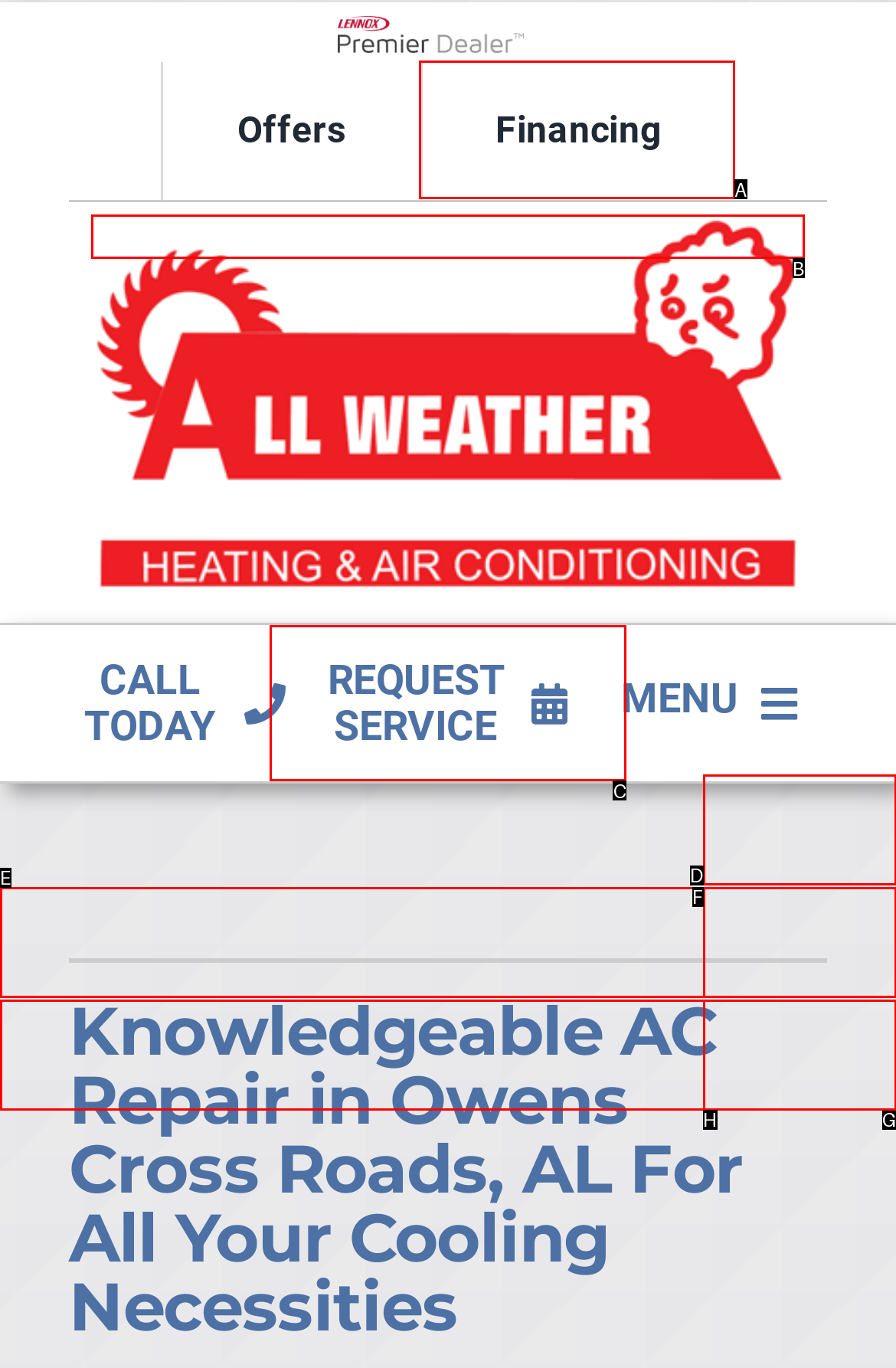Based on the choices marked in the screenshot, which letter represents the correct UI element to perform the task: Request service?

C